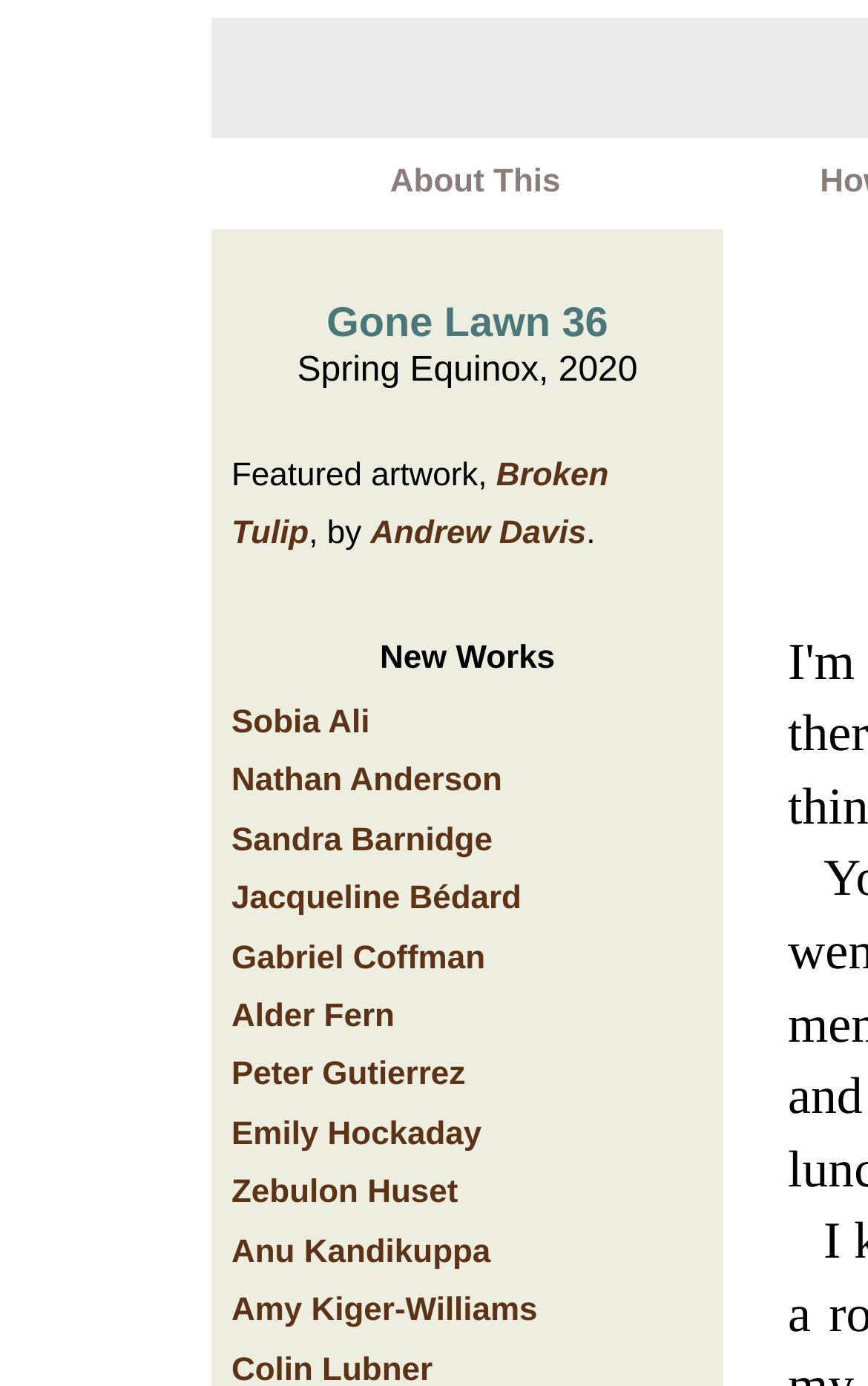Provide a brief response to the question below using a single word or phrase: 
What is the vertical position of the 'New Works' text?

Above the authors' list